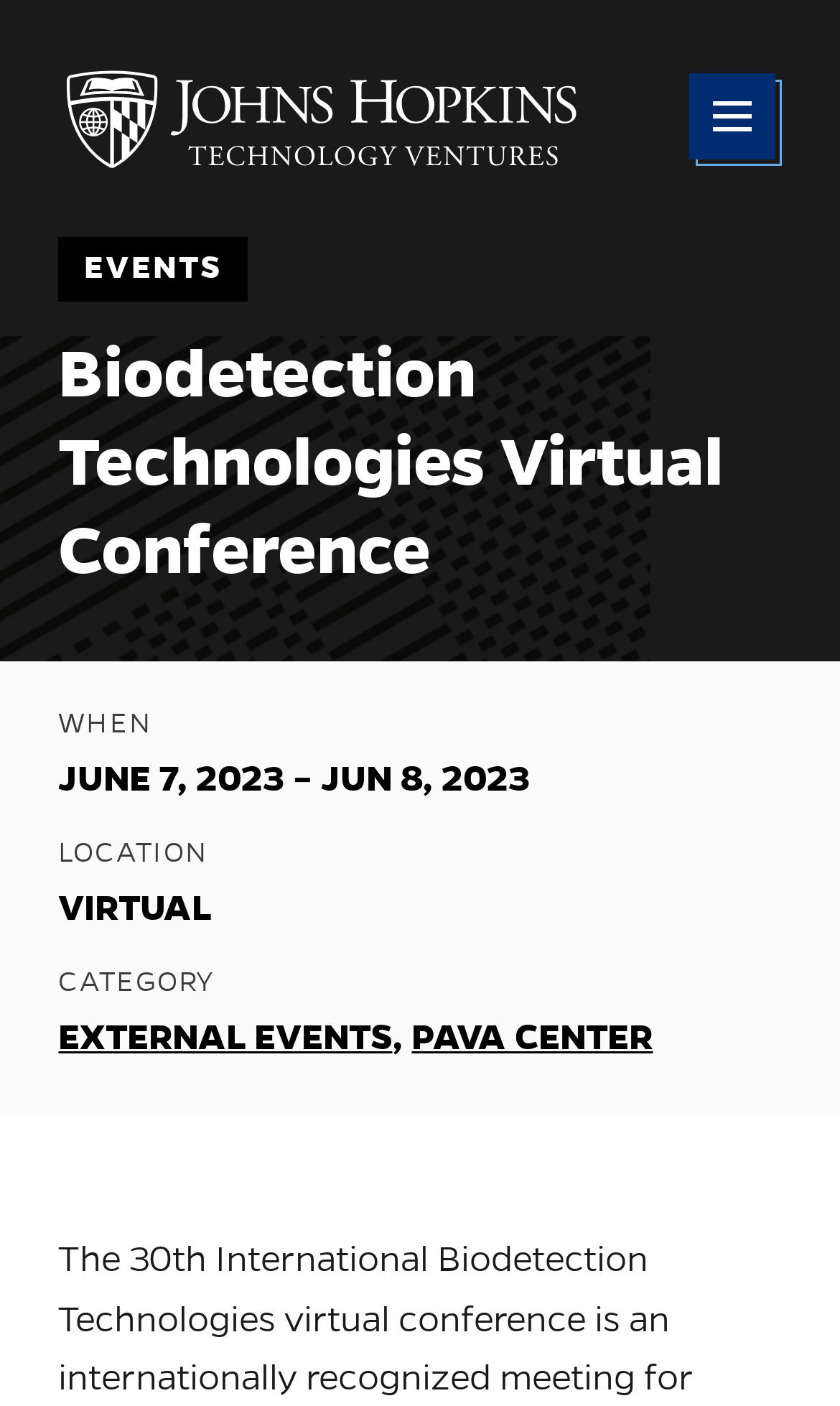Based on the image, provide a detailed and complete answer to the question: 
What is the location of the event?

I found the answer by looking at the 'Event Details' section, where I saw a list item with the label 'LOCATION' and the corresponding value is 'VIRTUAL'.